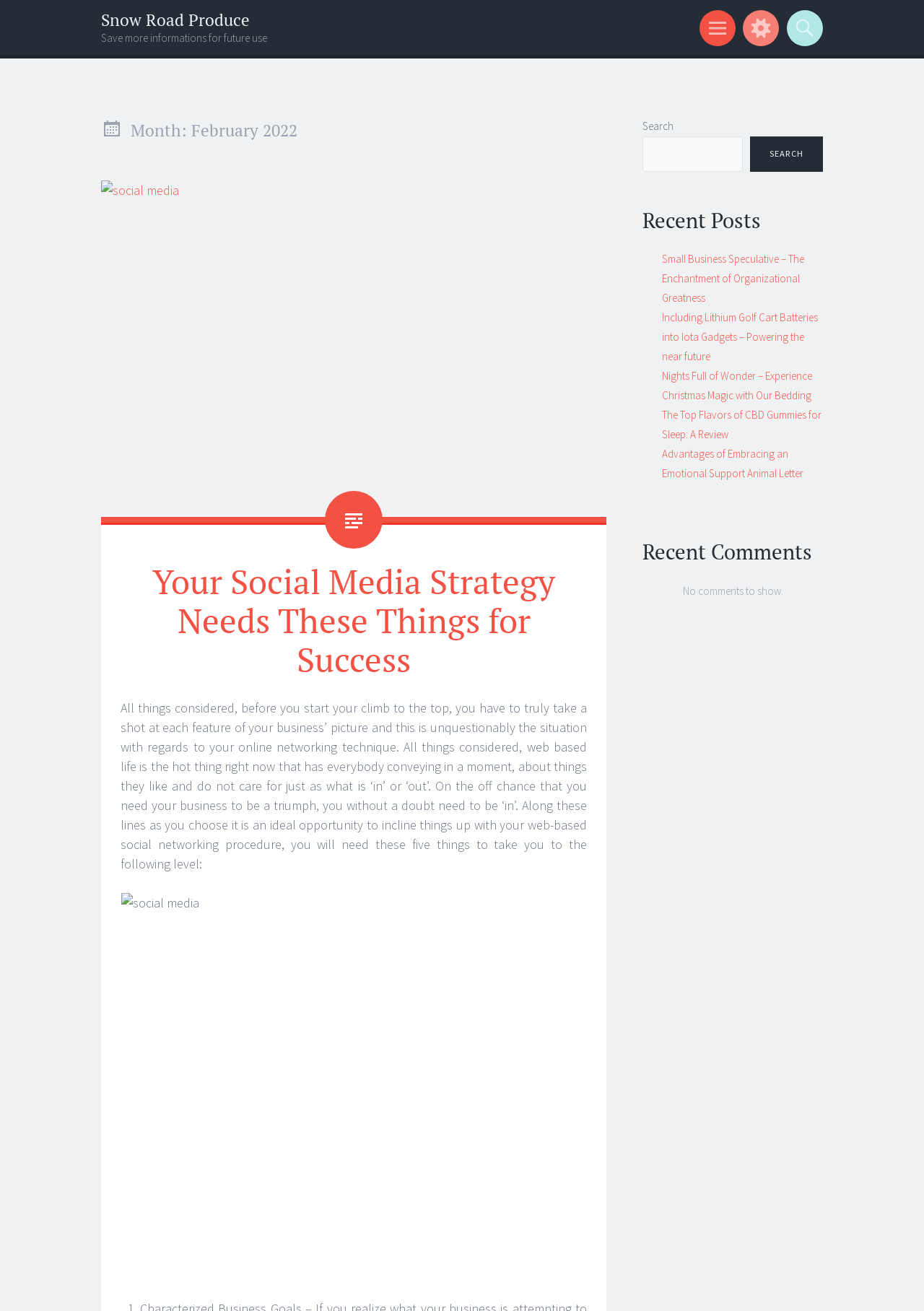Identify the bounding box coordinates of the element that should be clicked to fulfill this task: "View recent posts". The coordinates should be provided as four float numbers between 0 and 1, i.e., [left, top, right, bottom].

[0.695, 0.161, 0.891, 0.176]